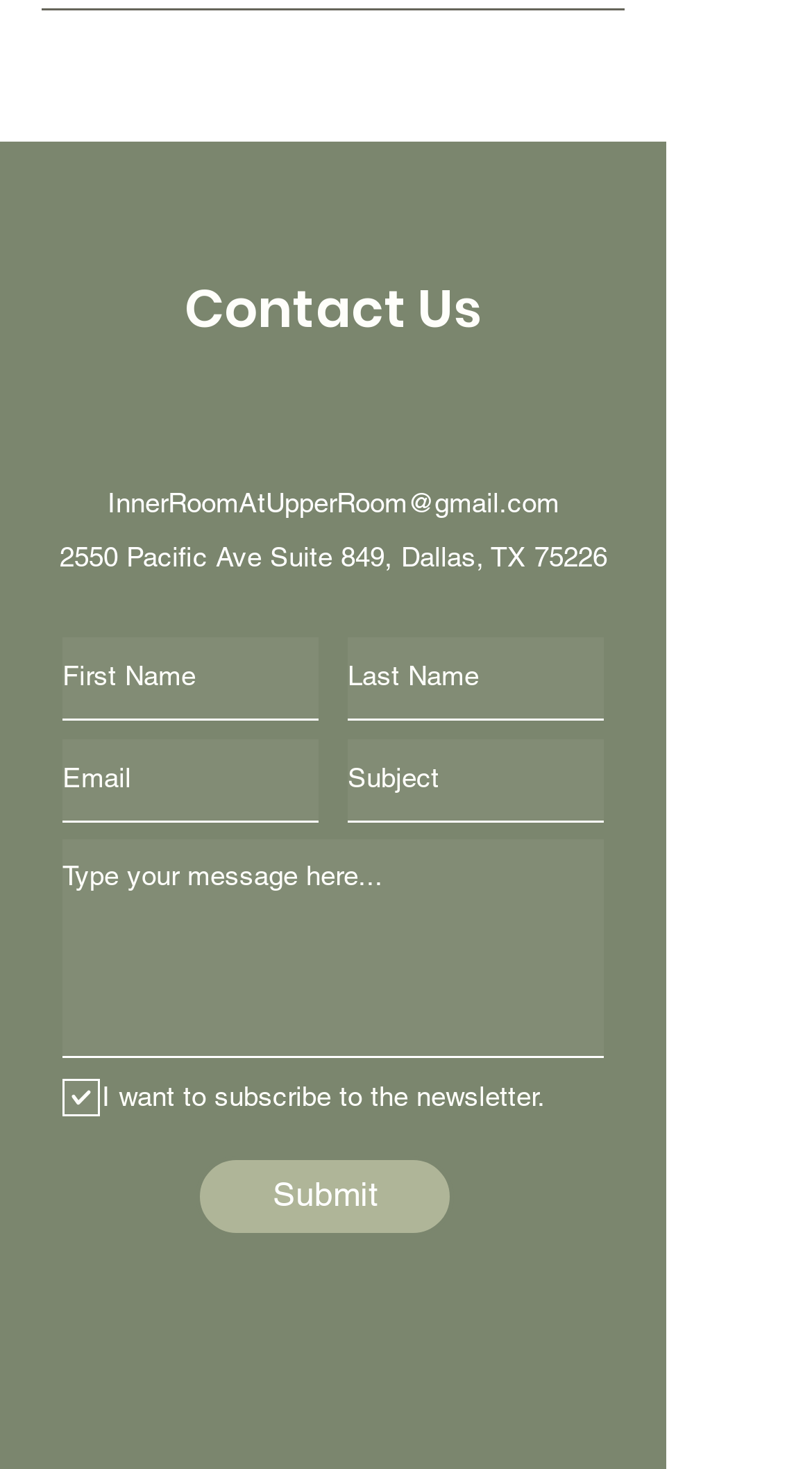Determine the bounding box coordinates of the region that needs to be clicked to achieve the task: "Type your first name".

[0.077, 0.433, 0.392, 0.49]